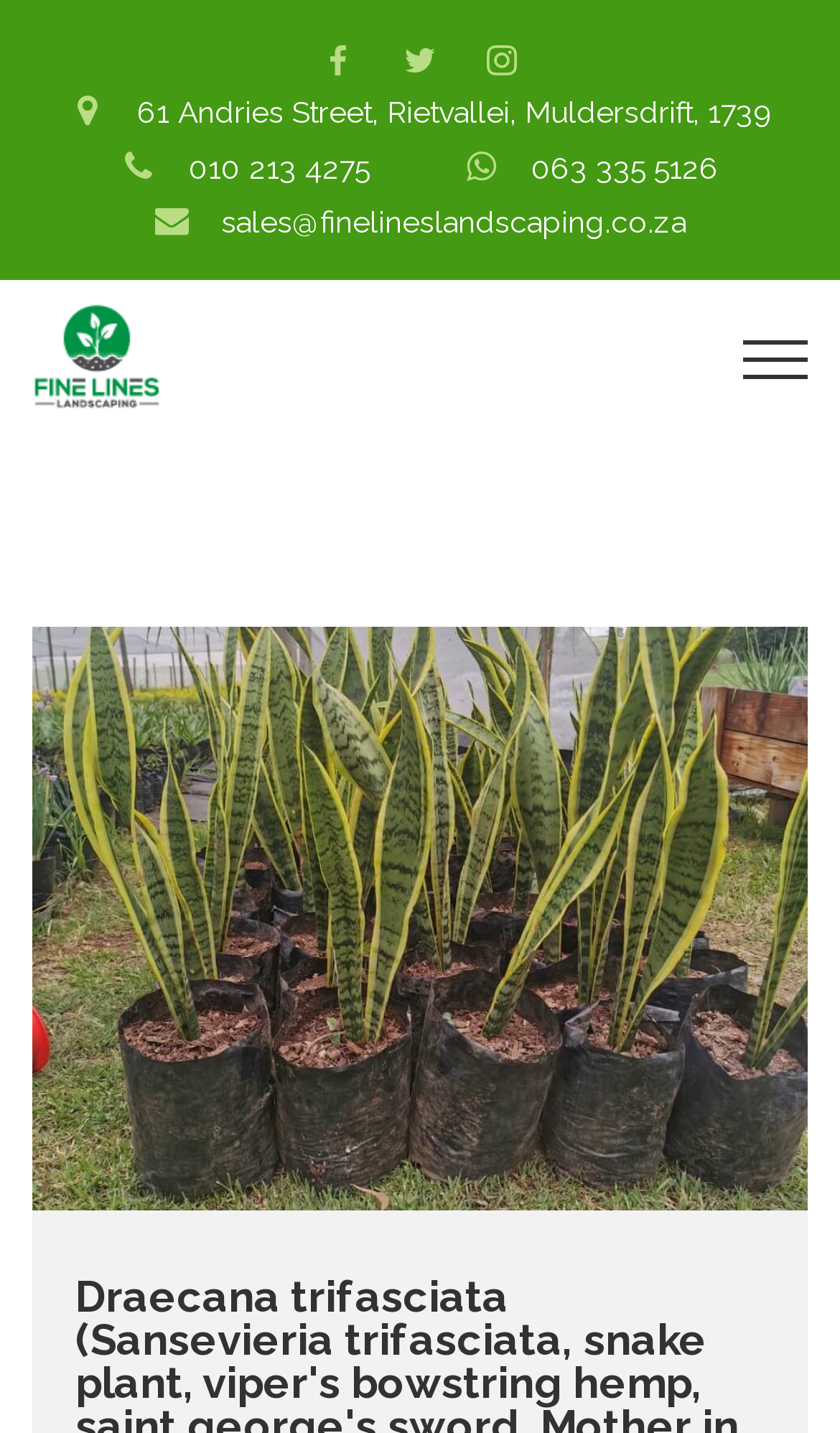What type of plant is being sold by Fine Lines Landscaping? Based on the screenshot, please respond with a single word or phrase.

Snake plant